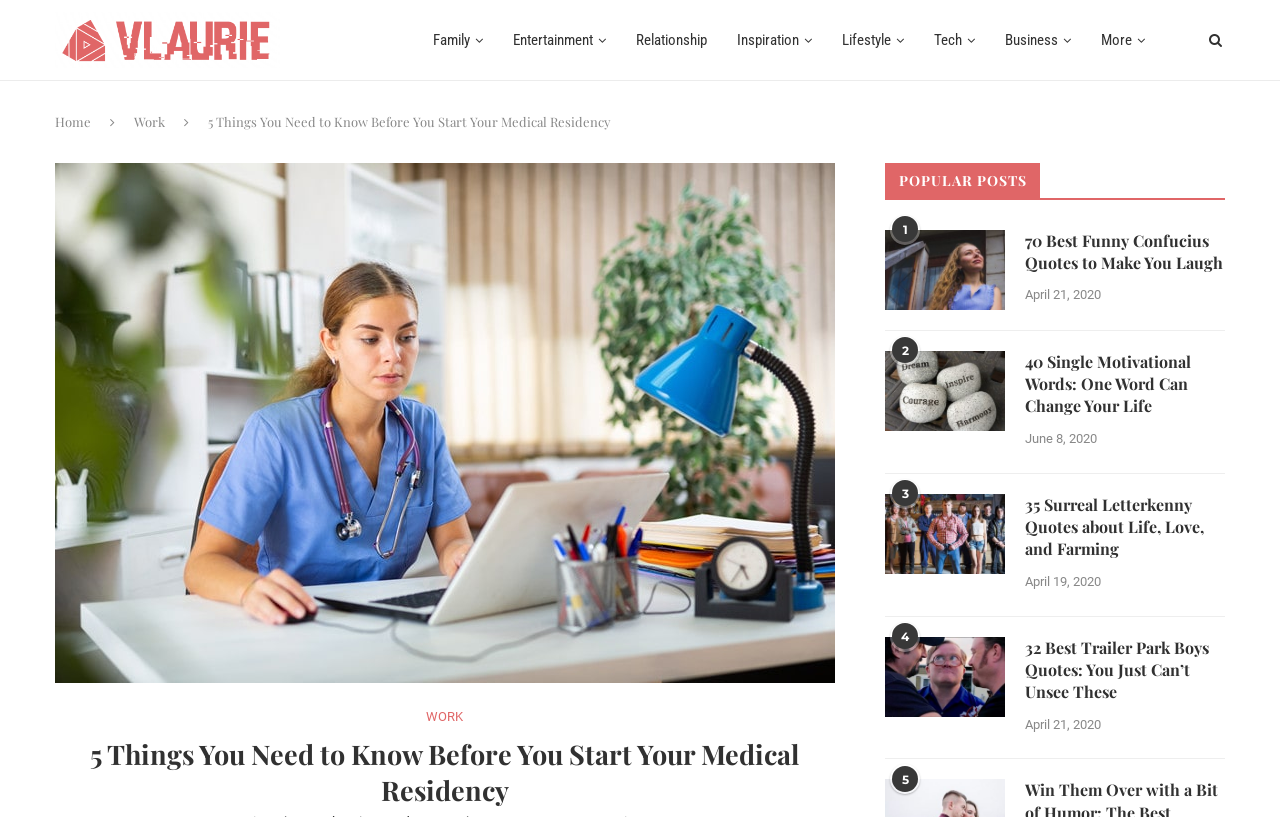Please answer the following question using a single word or phrase: 
What is the name of the website?

Vlaurie